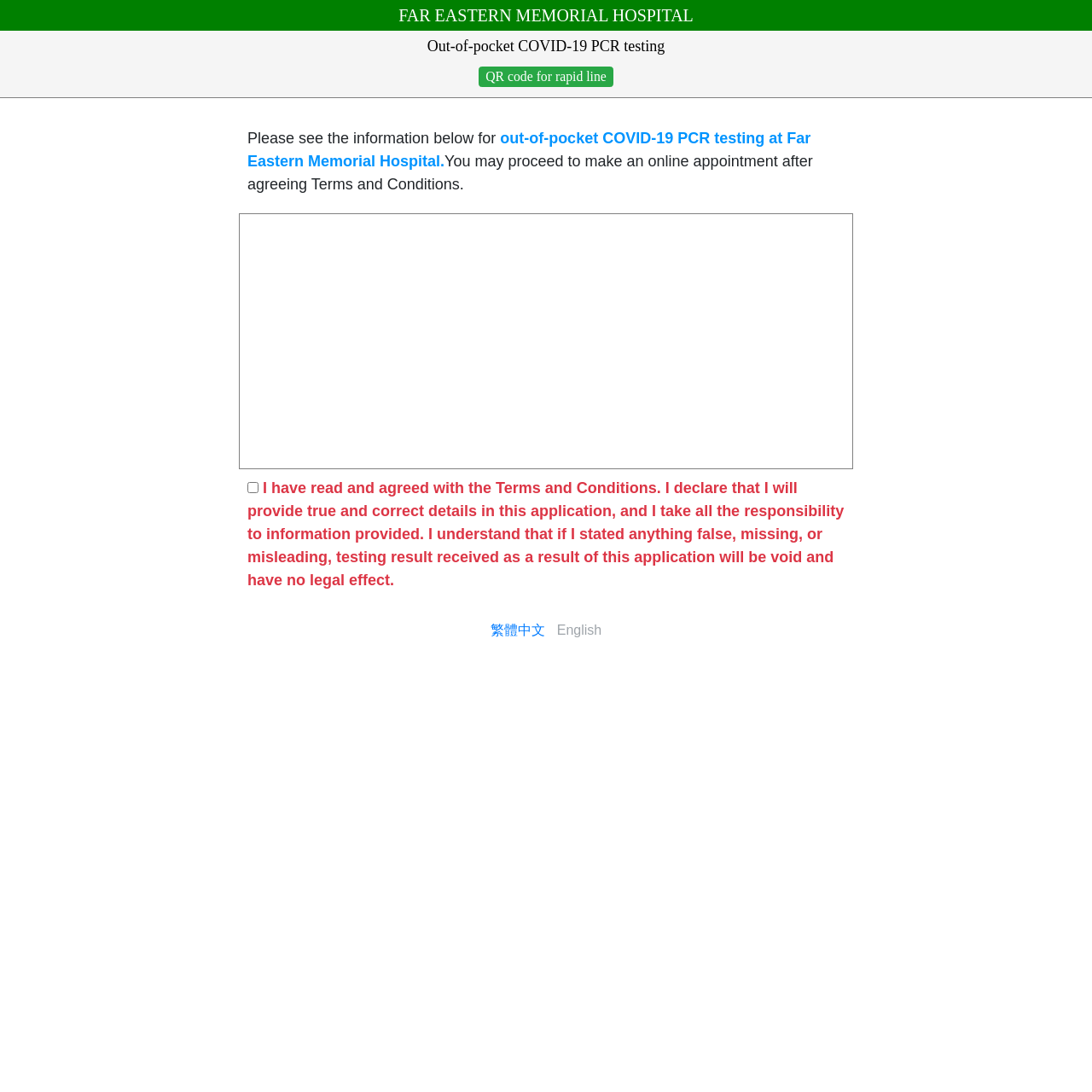Observe the image and answer the following question in detail: What is the QR code for?

I found a link with the text 'QR code for rapid line' on the webpage. This suggests that the QR code is related to a rapid line, possibly for quick access or registration.